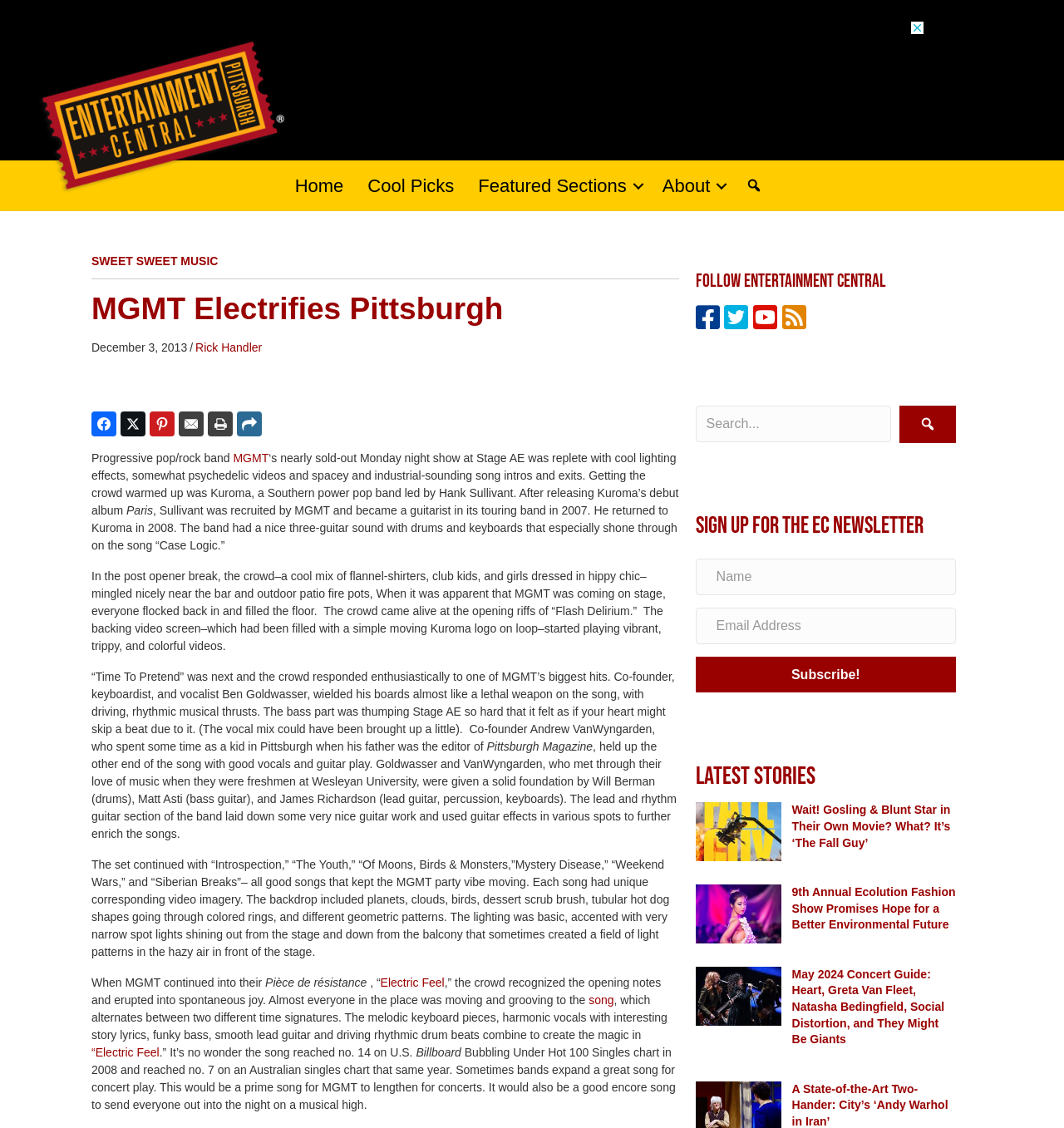Determine the bounding box coordinates of the region I should click to achieve the following instruction: "Search for something using the search form". Ensure the bounding box coordinates are four float numbers between 0 and 1, i.e., [left, top, right, bottom].

[0.654, 0.36, 0.845, 0.392]